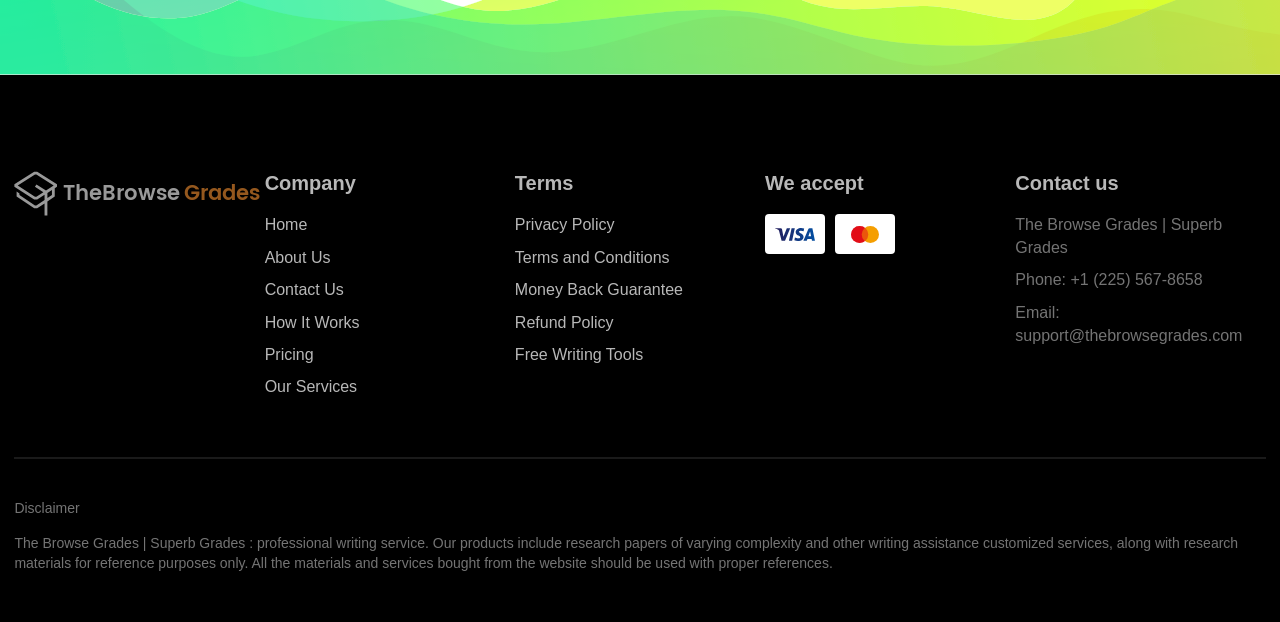Identify the bounding box coordinates for the UI element that matches this description: "Bread".

None